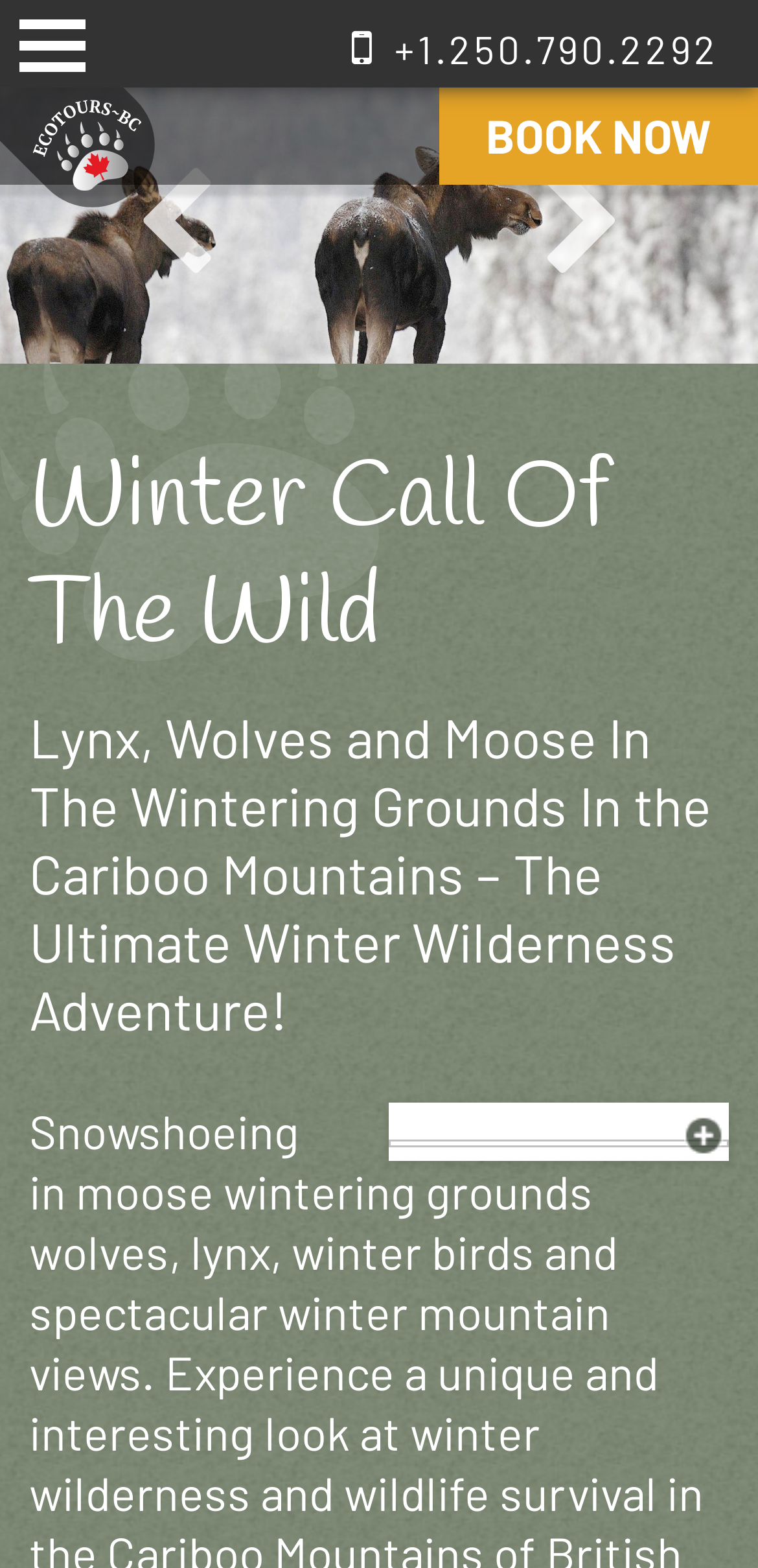Give a concise answer using one word or a phrase to the following question:
What is the phone number to contact?

+1.250.790.2292